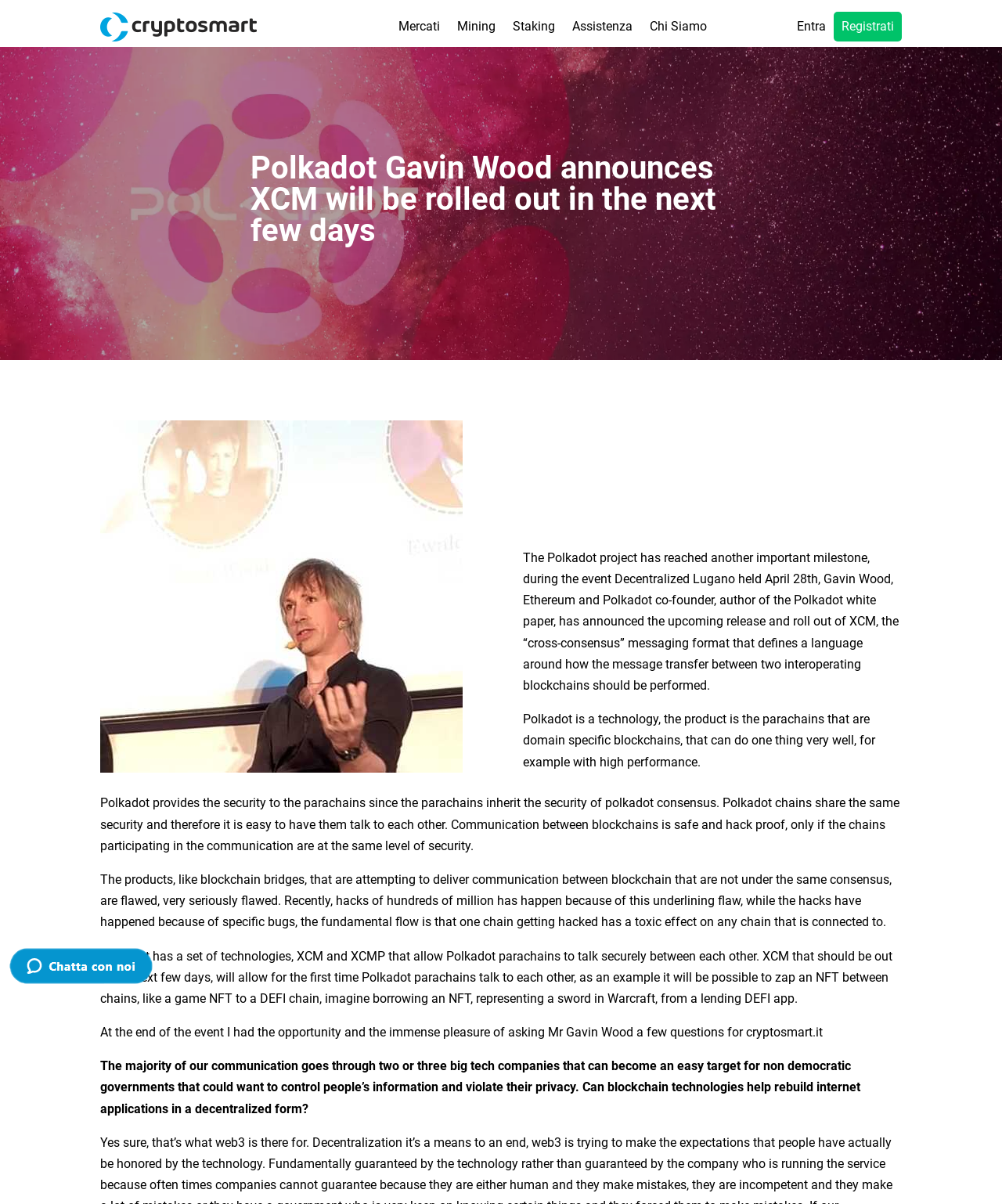Please provide the bounding box coordinates for the element that needs to be clicked to perform the instruction: "Click on the image at the top". The coordinates must consist of four float numbers between 0 and 1, formatted as [left, top, right, bottom].

[0.1, 0.01, 0.256, 0.034]